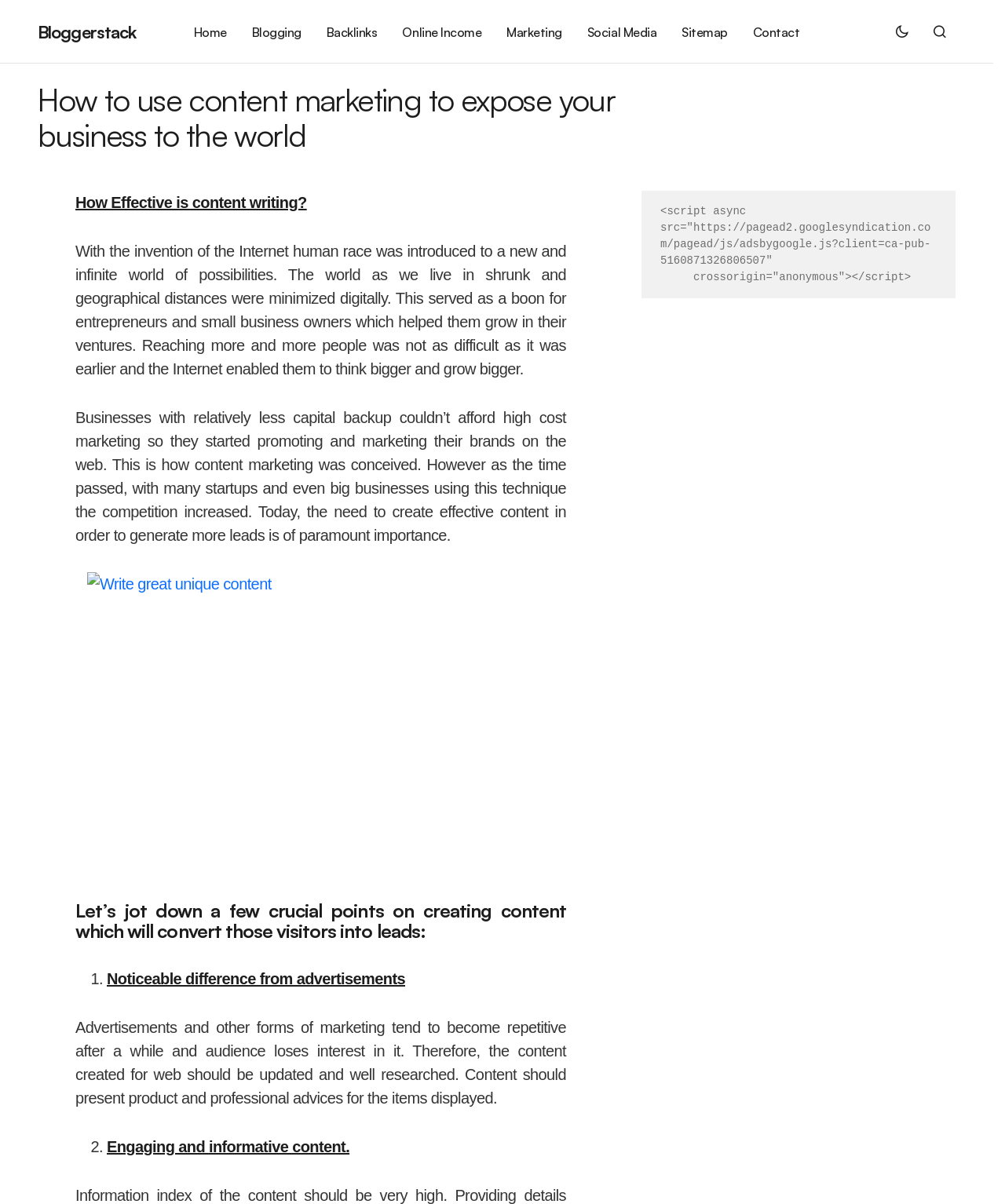Based on the image, give a detailed response to the question: What is the recommended approach to creating content?

The webpage suggests that creating great unique content is essential for generating leads, and provides tips on how to achieve this, such as making content noticeable, engaging, and informative.